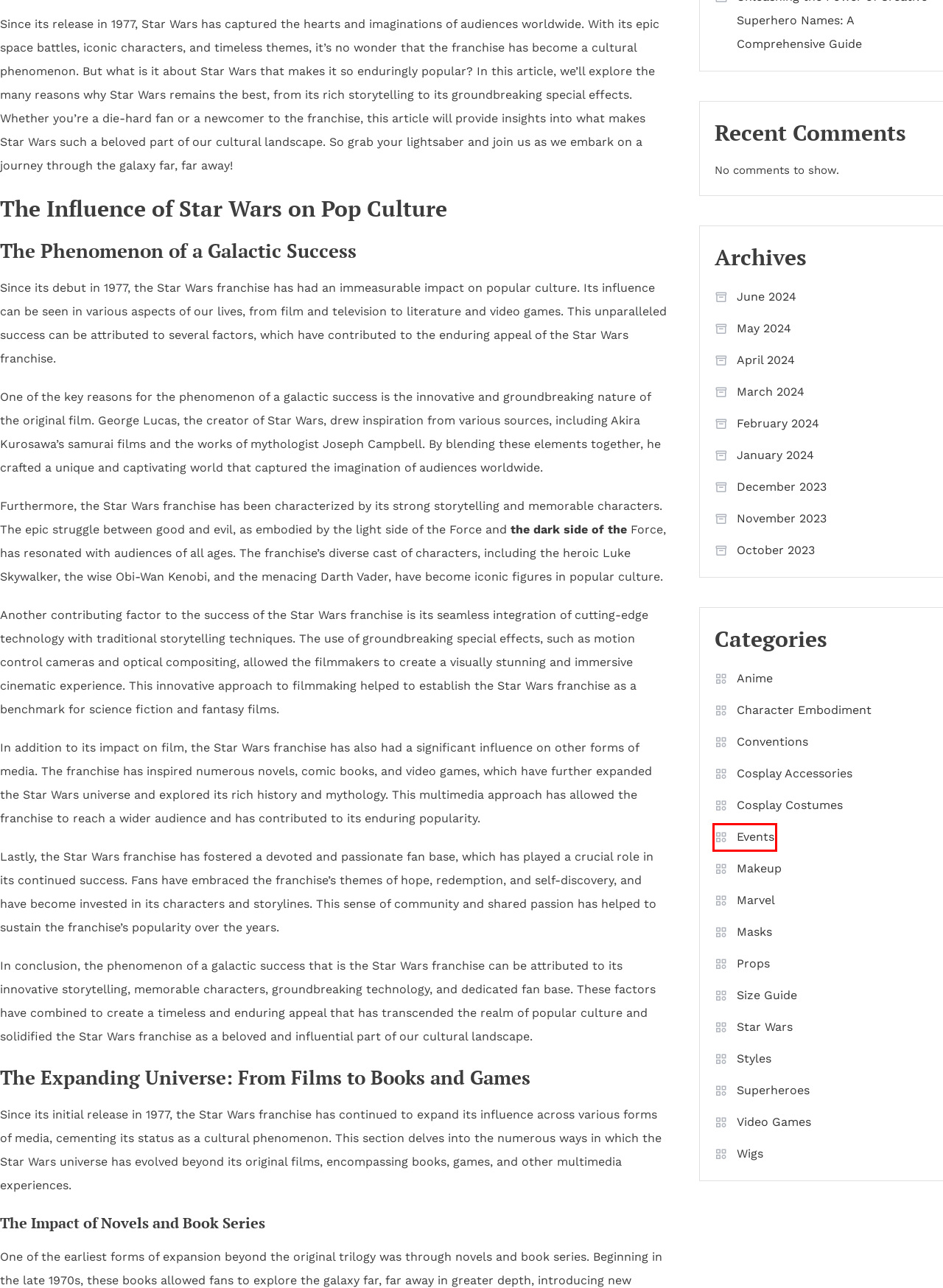A screenshot of a webpage is given with a red bounding box around a UI element. Choose the description that best matches the new webpage shown after clicking the element within the red bounding box. Here are the candidates:
A. April 2024 – Unleash Your Inner Hero with Authentic Cosplay Costumes
B. February 2024 – Unleash Your Inner Hero with Authentic Cosplay Costumes
C. March 2024 – Unleash Your Inner Hero with Authentic Cosplay Costumes
D. January 2024 – Unleash Your Inner Hero with Authentic Cosplay Costumes
E. December 2023 – Unleash Your Inner Hero with Authentic Cosplay Costumes
F. May 2024 – Unleash Your Inner Hero with Authentic Cosplay Costumes
G. Events – Unleash Your Inner Hero with Authentic Cosplay Costumes
H. June 2024 – Unleash Your Inner Hero with Authentic Cosplay Costumes

G